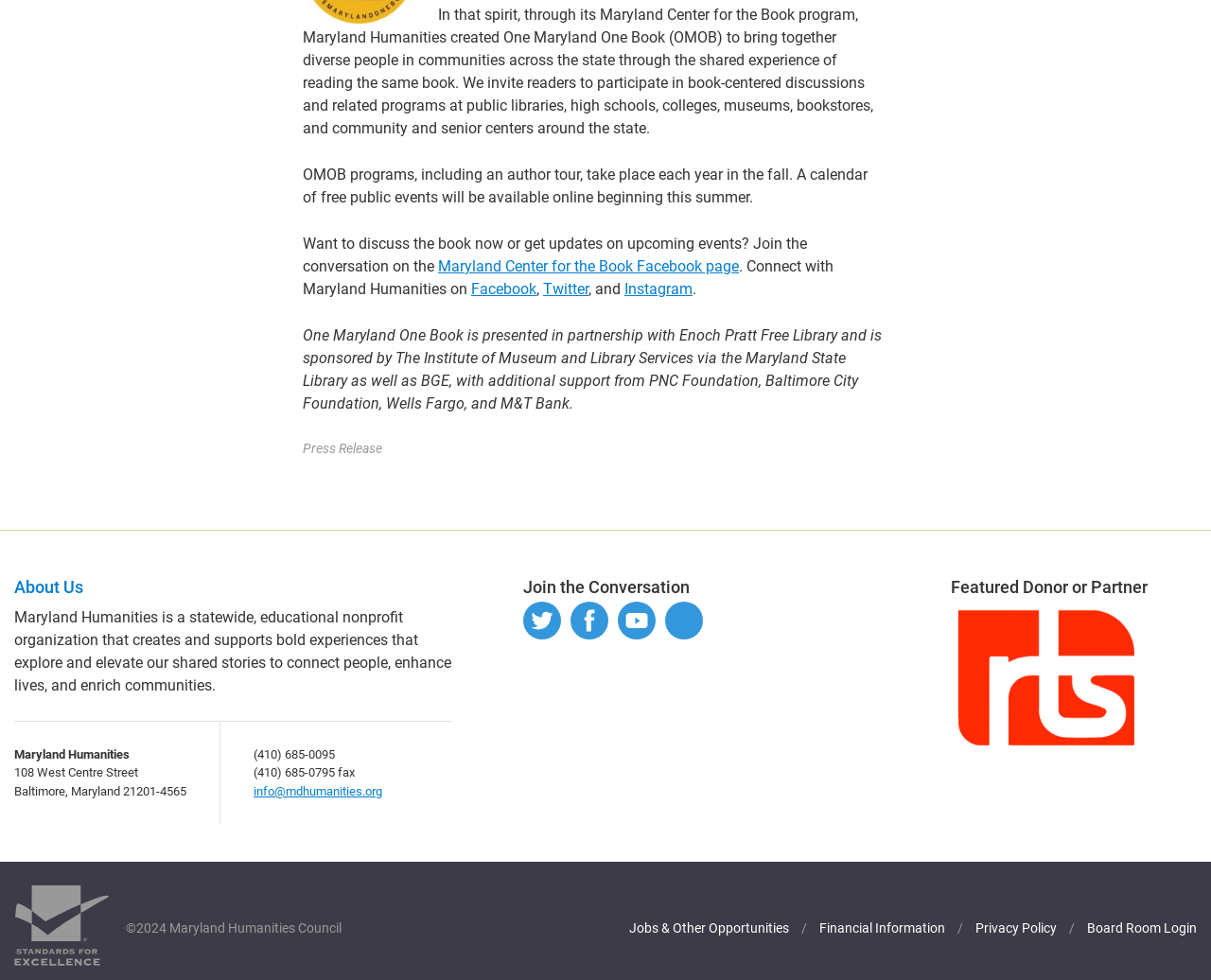Specify the bounding box coordinates of the element's region that should be clicked to achieve the following instruction: "Visit the Maryland Humanities Facebook page". The bounding box coordinates consist of four float numbers between 0 and 1, in the format [left, top, right, bottom].

[0.432, 0.614, 0.463, 0.652]